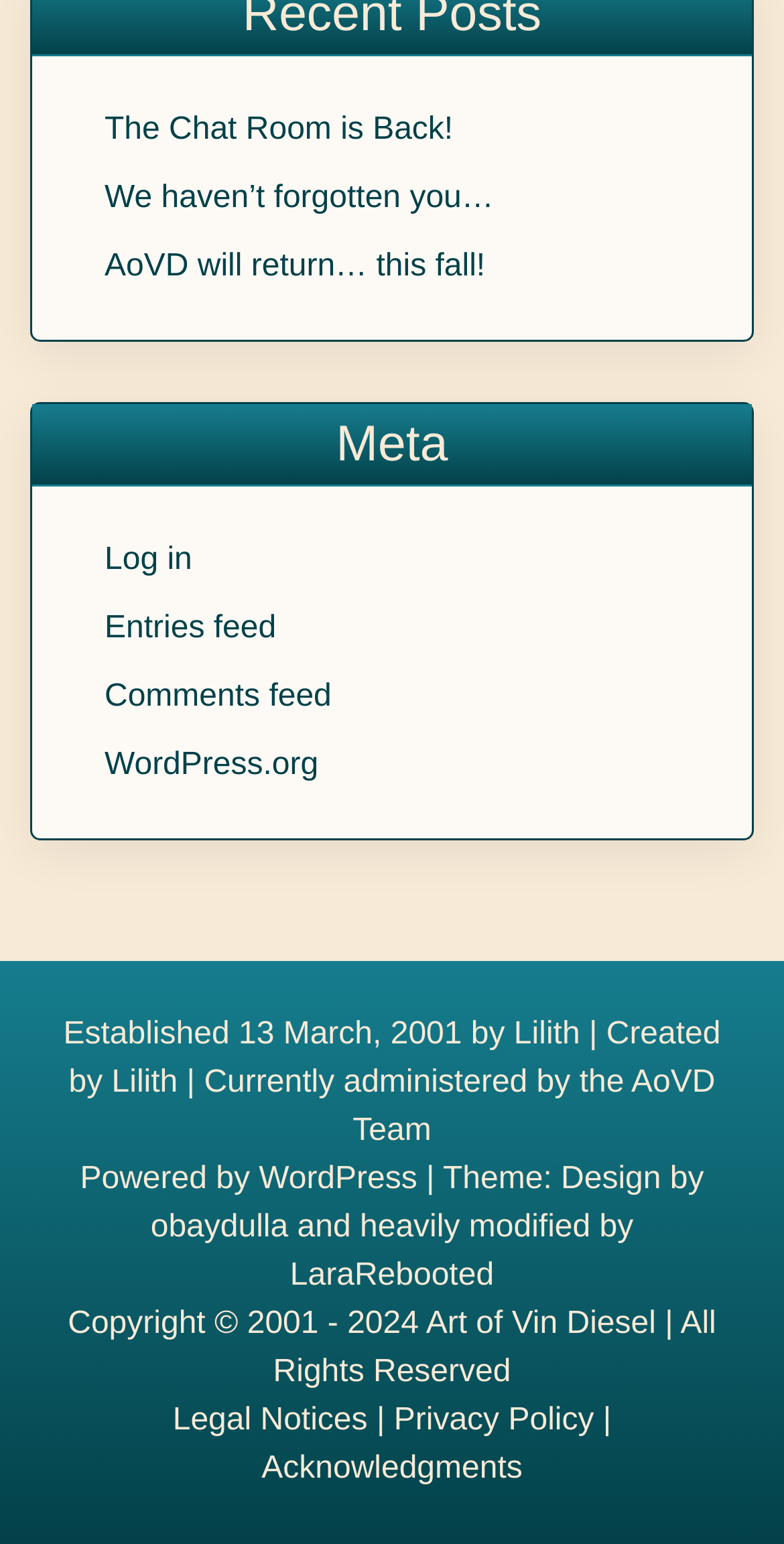Given the webpage screenshot and the description, determine the bounding box coordinates (top-left x, top-left y, bottom-right x, bottom-right y) that define the location of the UI element matching this description: Powered by WordPress

[0.102, 0.753, 0.544, 0.775]